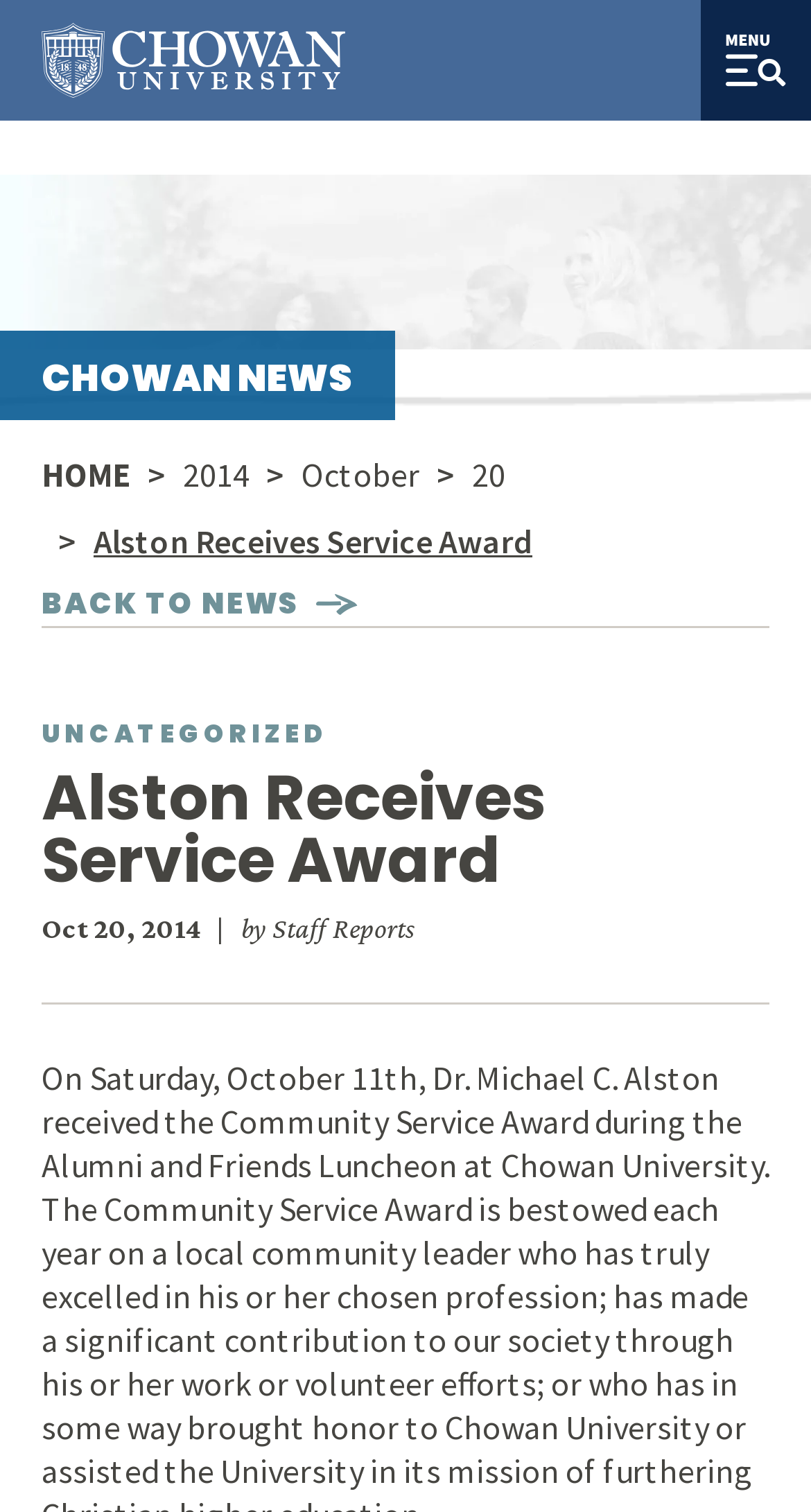Utilize the details in the image to thoroughly answer the following question: Who wrote the news article?

I found the author of the news article by looking at the bottom of the main content section, where the author's name is displayed as a static text.